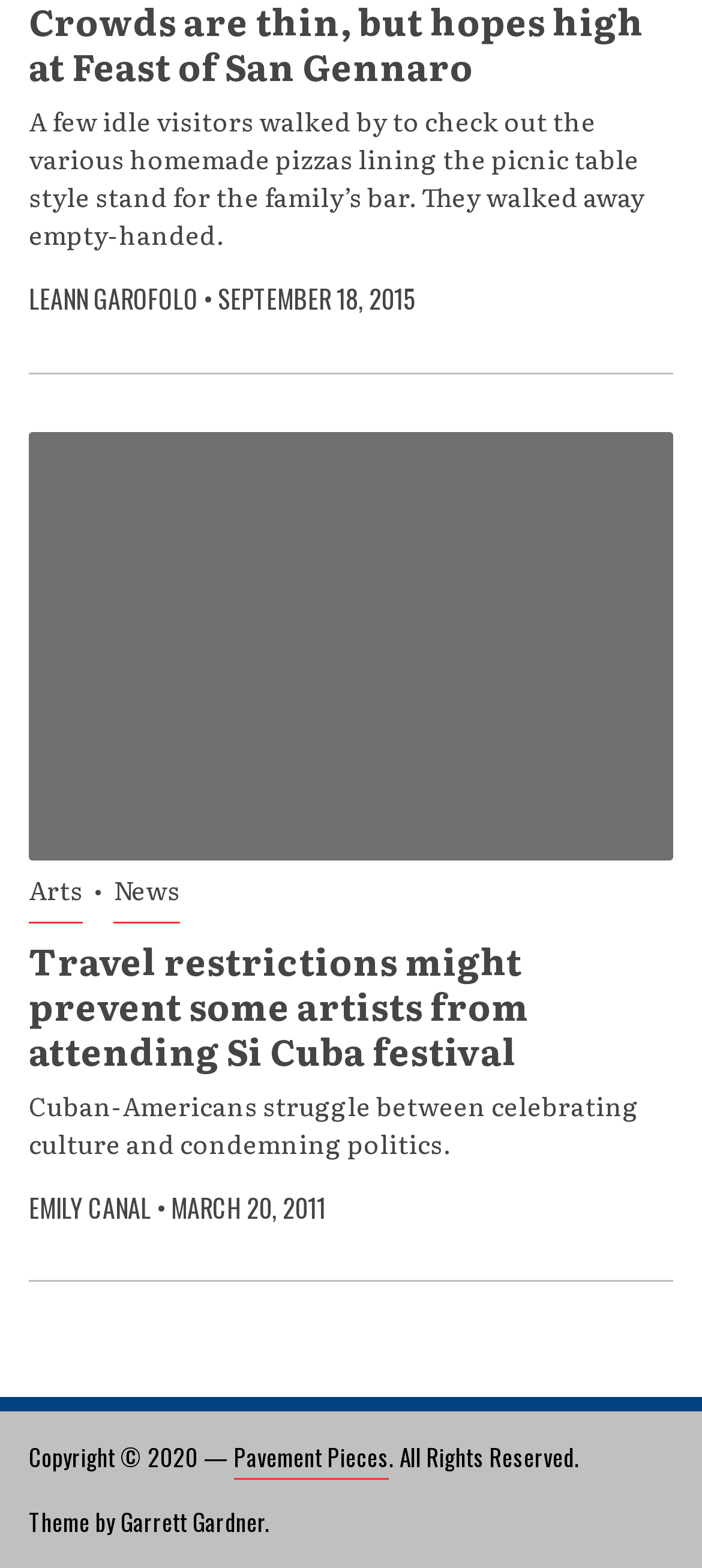Please find the bounding box for the UI element described by: "Pavement Pieces".

[0.333, 0.918, 0.554, 0.944]